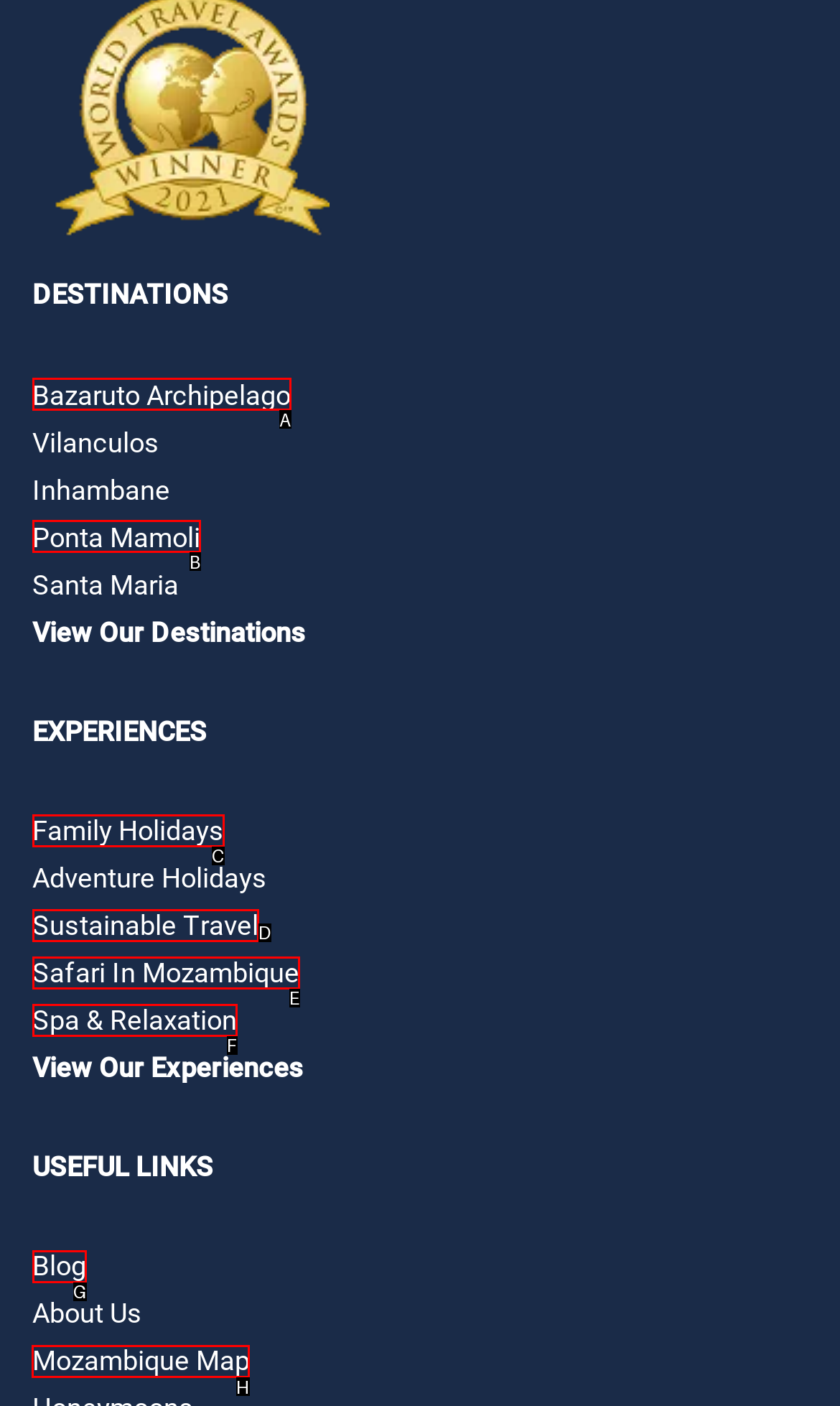Choose the HTML element that should be clicked to achieve this task: View the Mozambique map
Respond with the letter of the correct choice.

H